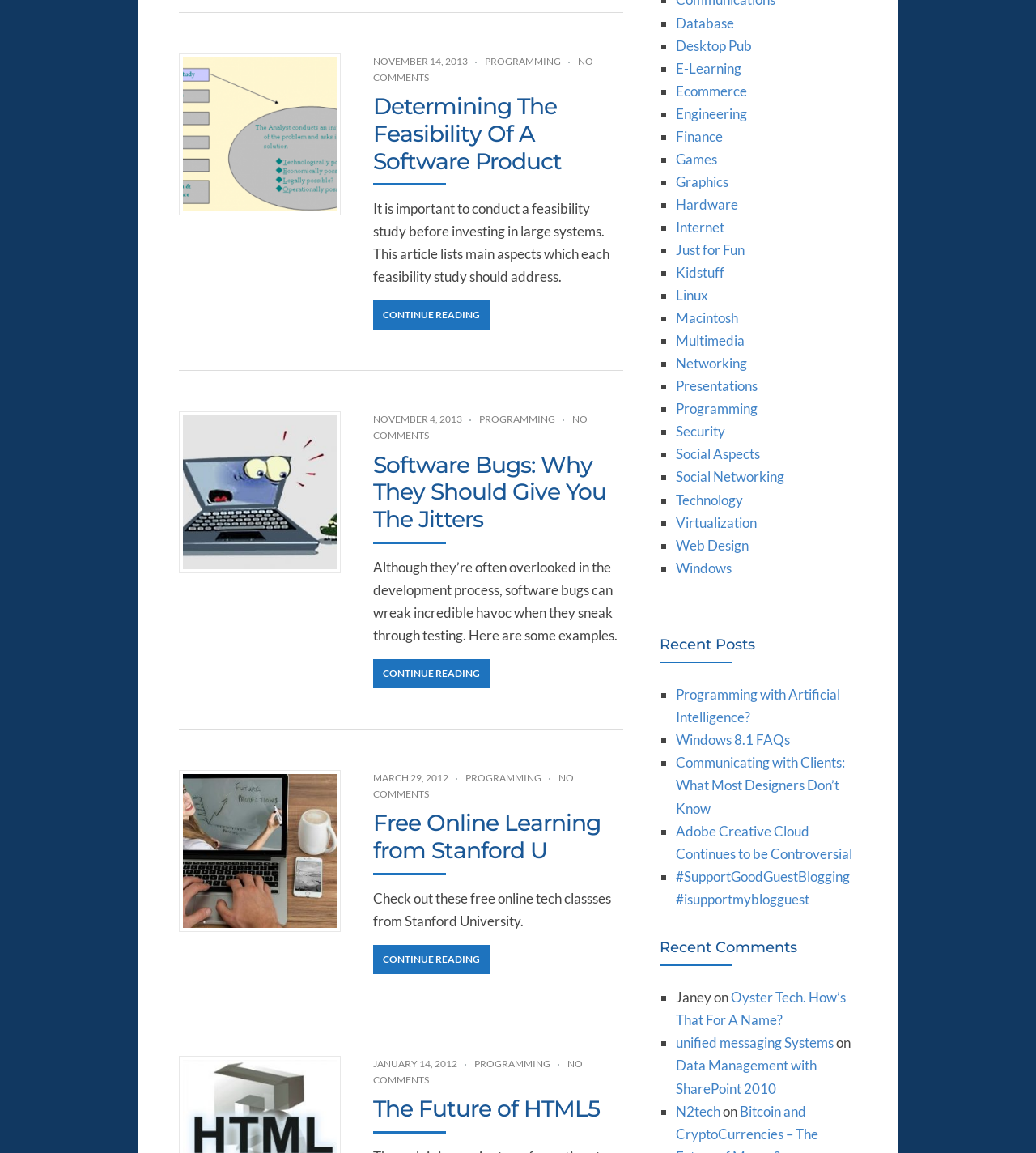Given the following UI element description: "Data Management with SharePoint 2010", find the bounding box coordinates in the webpage screenshot.

[0.652, 0.917, 0.788, 0.951]